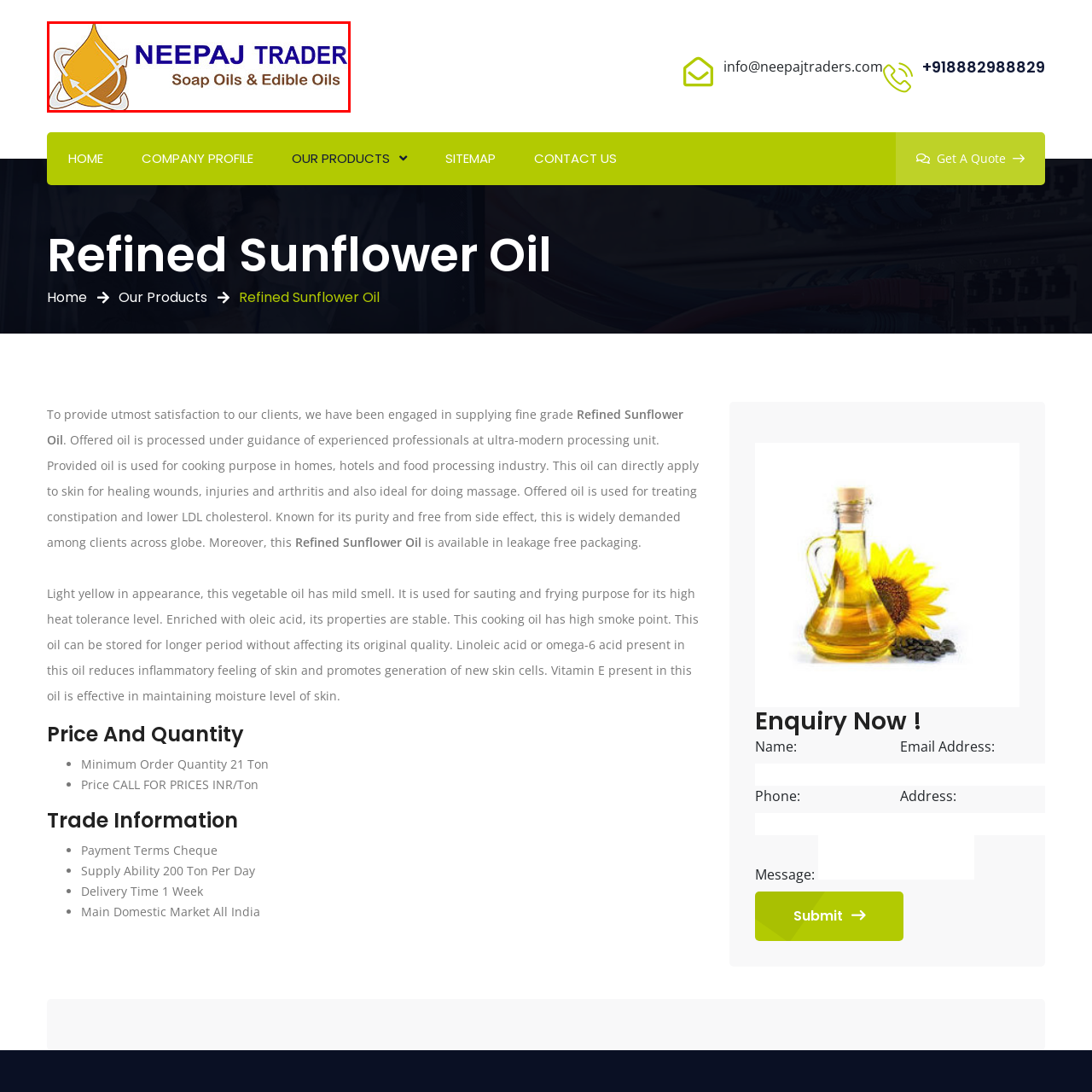Examine the image within the red boundary and respond with a single word or phrase to the question:
What is symbolized by the golden hue?

Focus on oil-based products